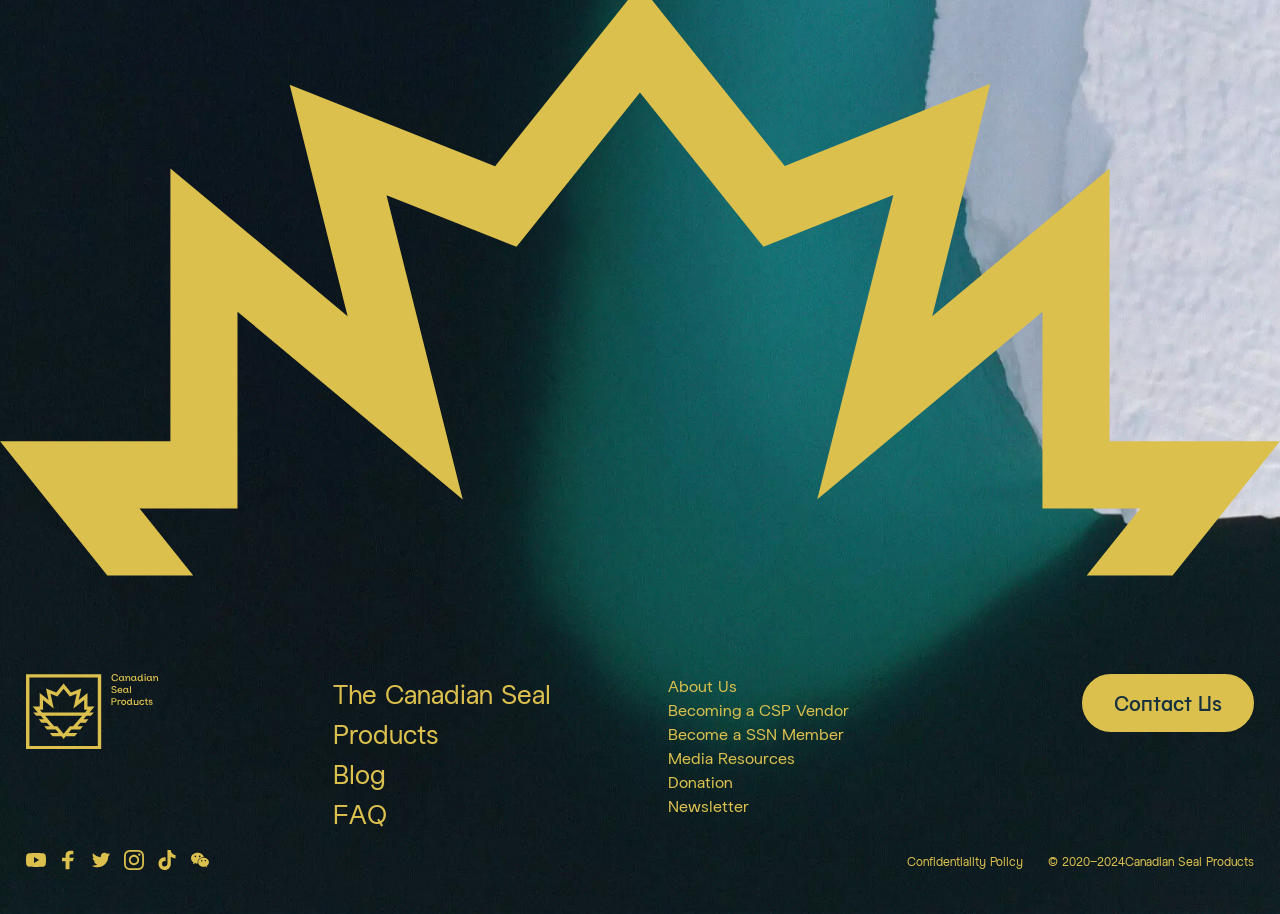Please identify the bounding box coordinates of the element that needs to be clicked to perform the following instruction: "View About Us".

[0.522, 0.739, 0.576, 0.76]